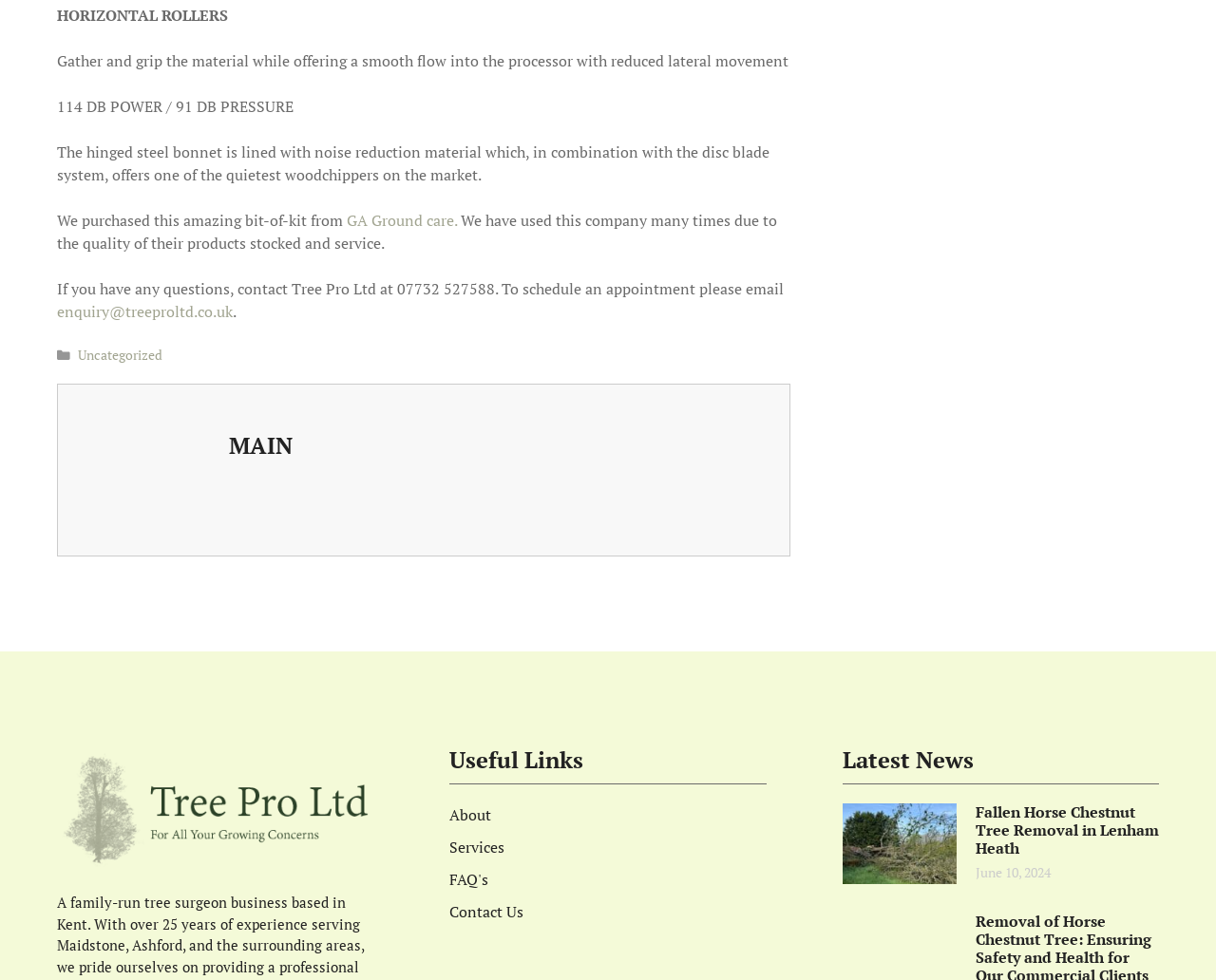Please answer the following question as detailed as possible based on the image: 
What is the purpose of the hinged steel bonnet?

According to the static text, the hinged steel bonnet is lined with noise reduction material, which suggests that its purpose is to reduce noise.